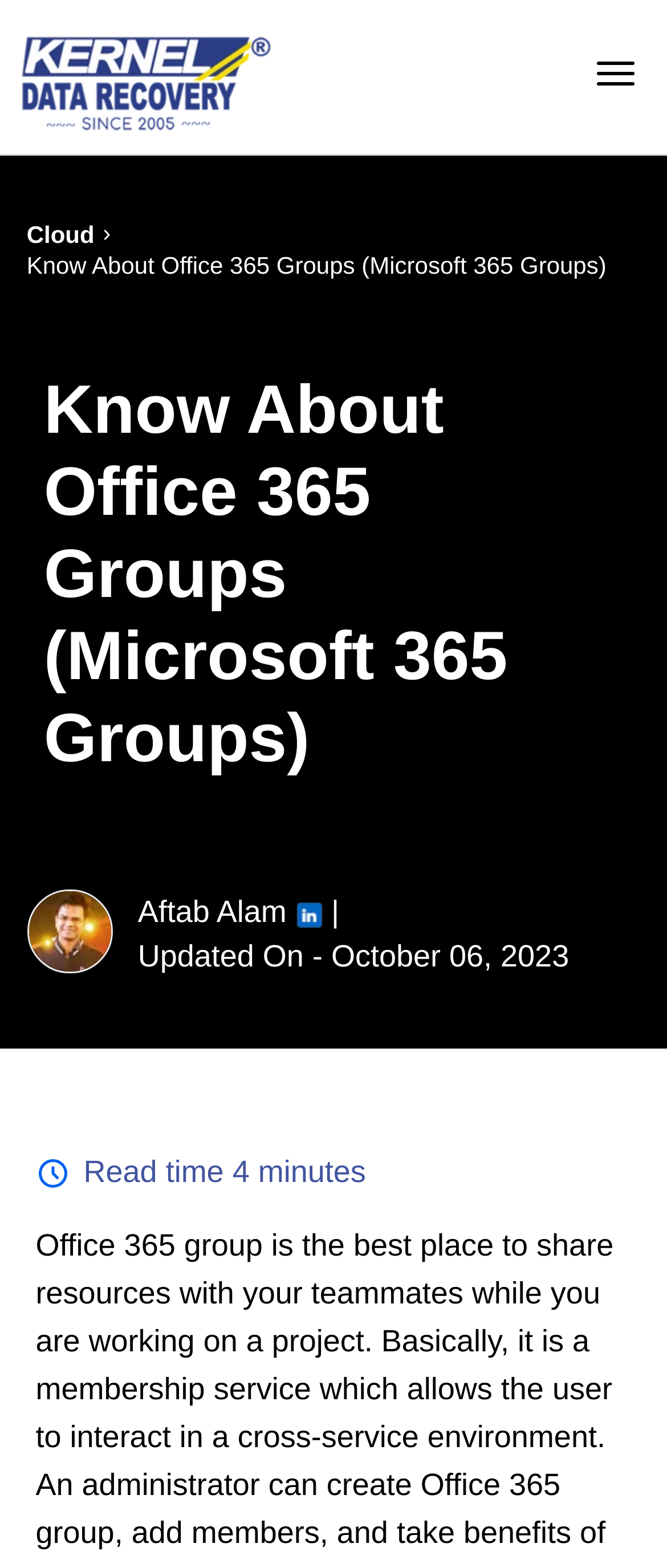Extract the bounding box of the UI element described as: "Aftab Alam".

[0.207, 0.571, 0.43, 0.593]